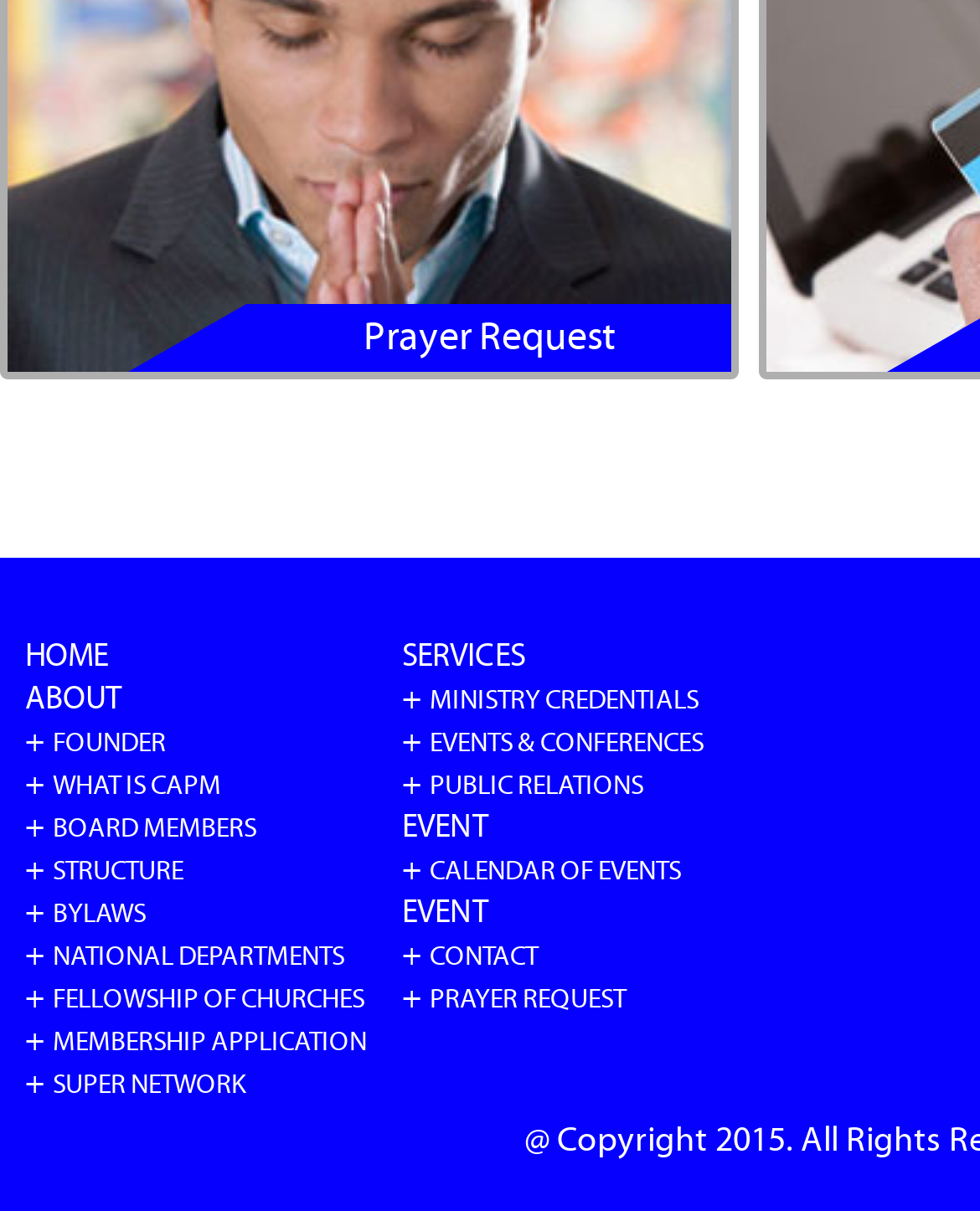Please determine the bounding box coordinates of the element to click on in order to accomplish the following task: "contact us". Ensure the coordinates are four float numbers ranging from 0 to 1, i.e., [left, top, right, bottom].

[0.438, 0.775, 0.549, 0.802]